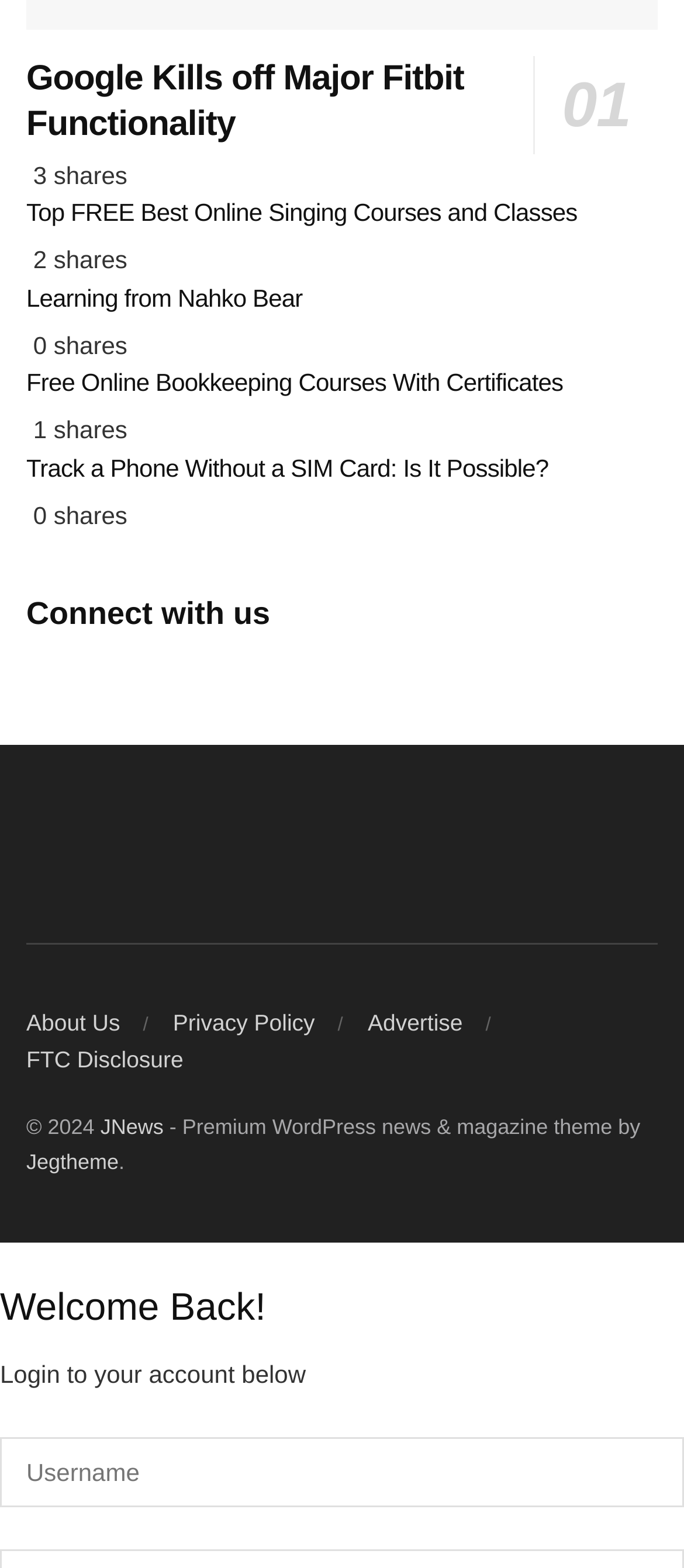Can you show the bounding box coordinates of the region to click on to complete the task described in the instruction: "Share the article '02 Top FREE Best Online Singing Courses and Classes'"?

[0.038, 0.186, 0.114, 0.227]